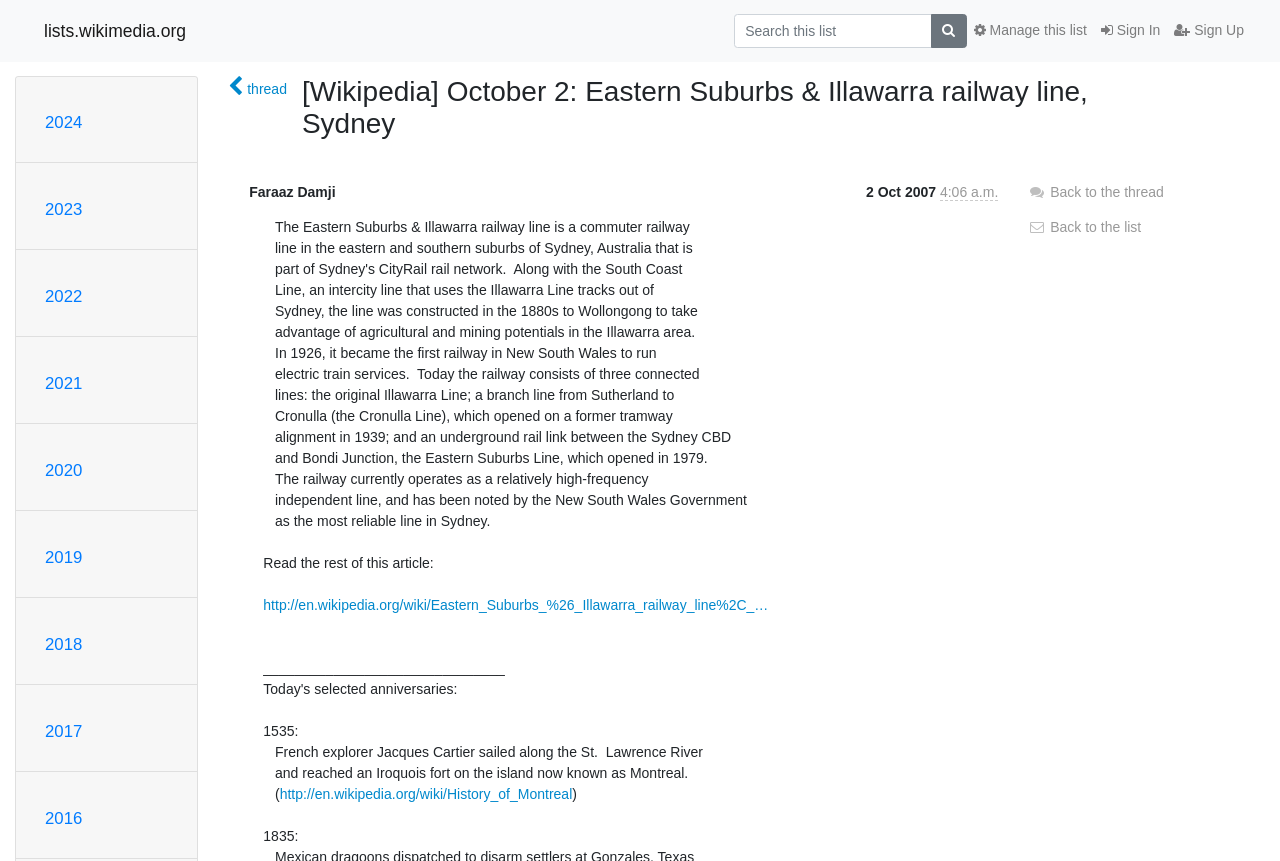Extract the primary heading text from the webpage.

[Wikipedia] October 2: Eastern Suburbs & Illawarra railway line, Sydney